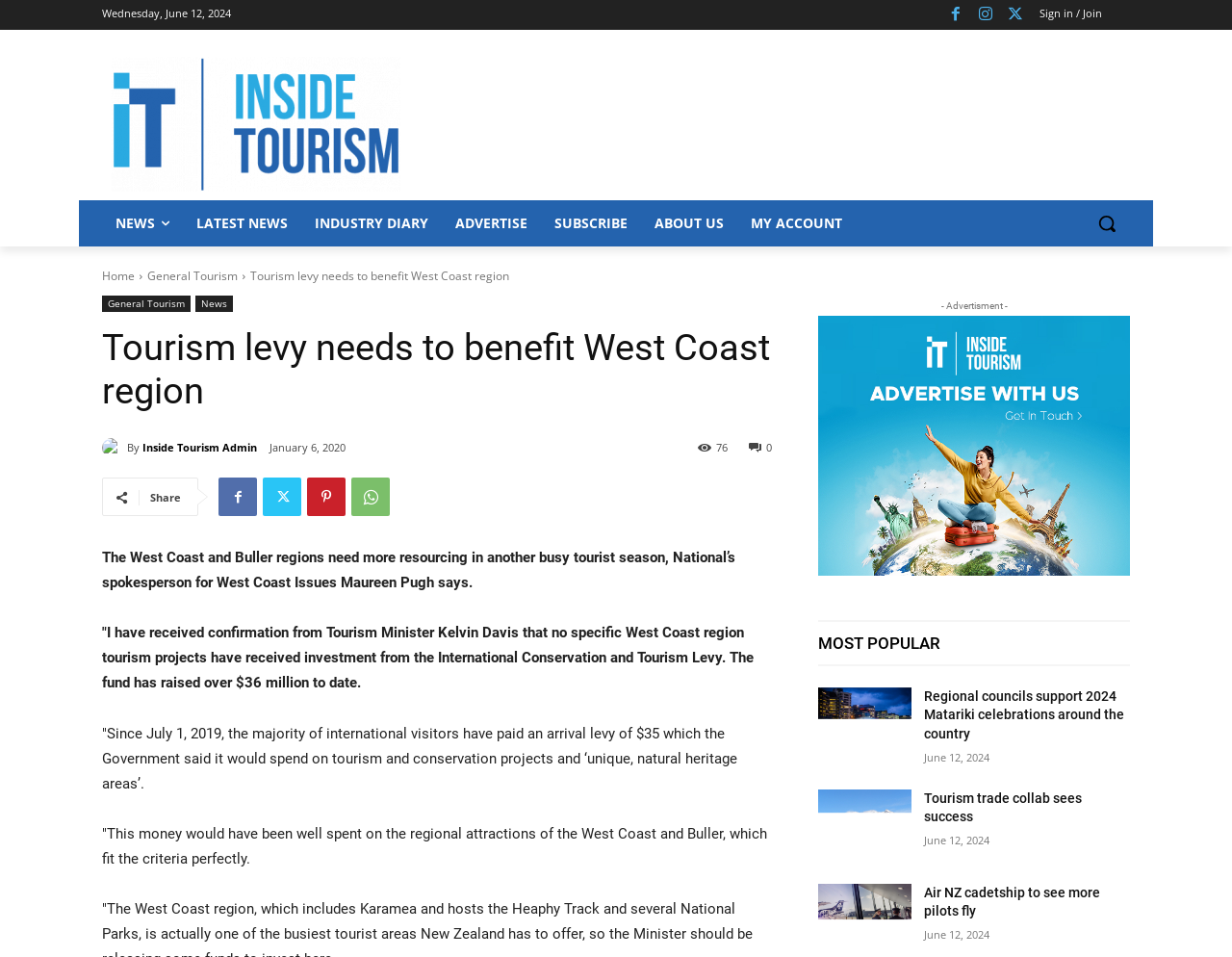What is the name of the tourism minister mentioned in the article?
Based on the image, answer the question with as much detail as possible.

I found the name of the tourism minister by reading the article content which mentions 'Tourism Minister Kelvin Davis'.